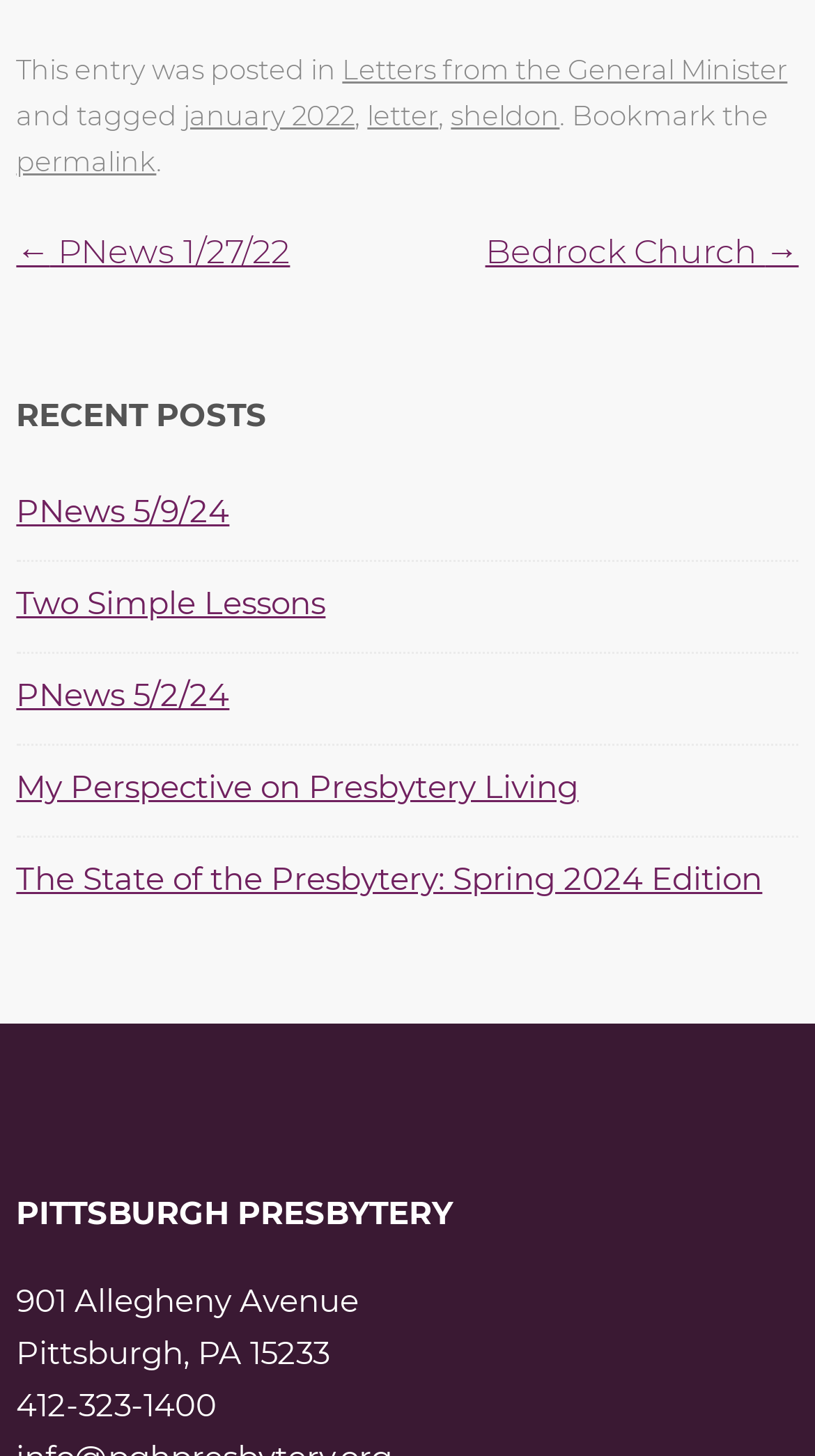Provide a one-word or brief phrase answer to the question:
What is the tag of the latest post?

january 2022